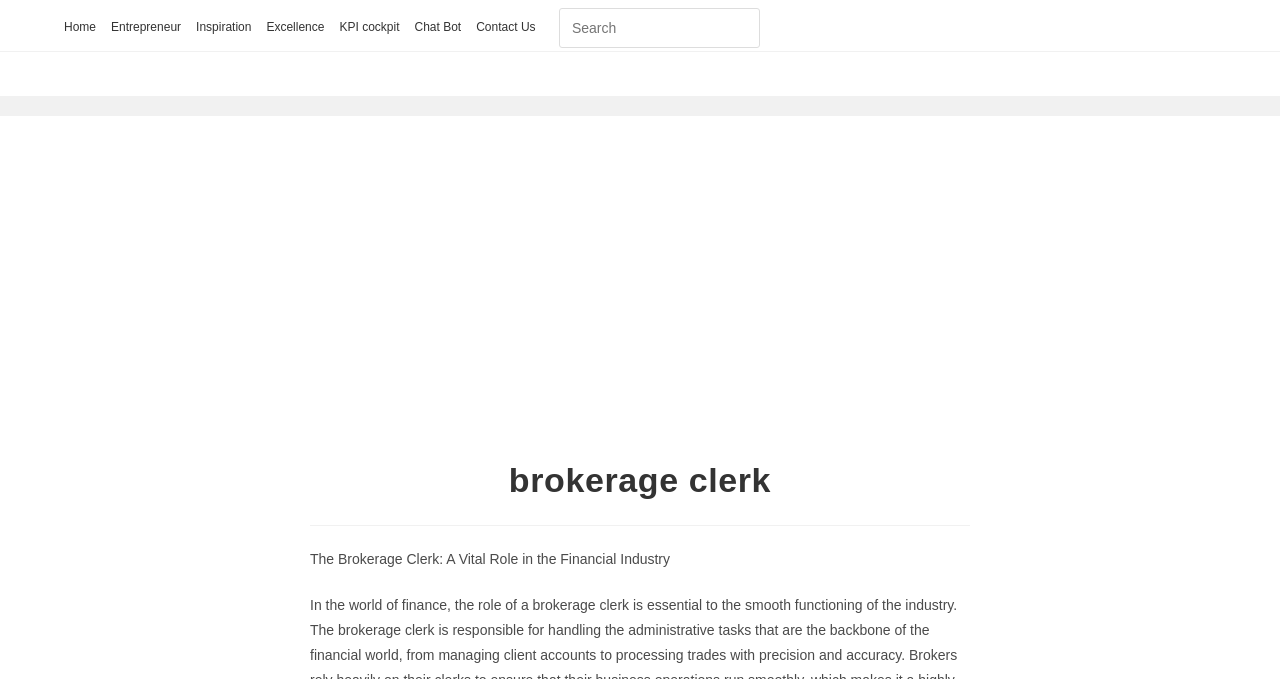Identify the bounding box coordinates of the area that should be clicked in order to complete the given instruction: "Submit your search". The bounding box coordinates should be four float numbers between 0 and 1, i.e., [left, top, right, bottom].

[0.562, 0.012, 0.594, 0.063]